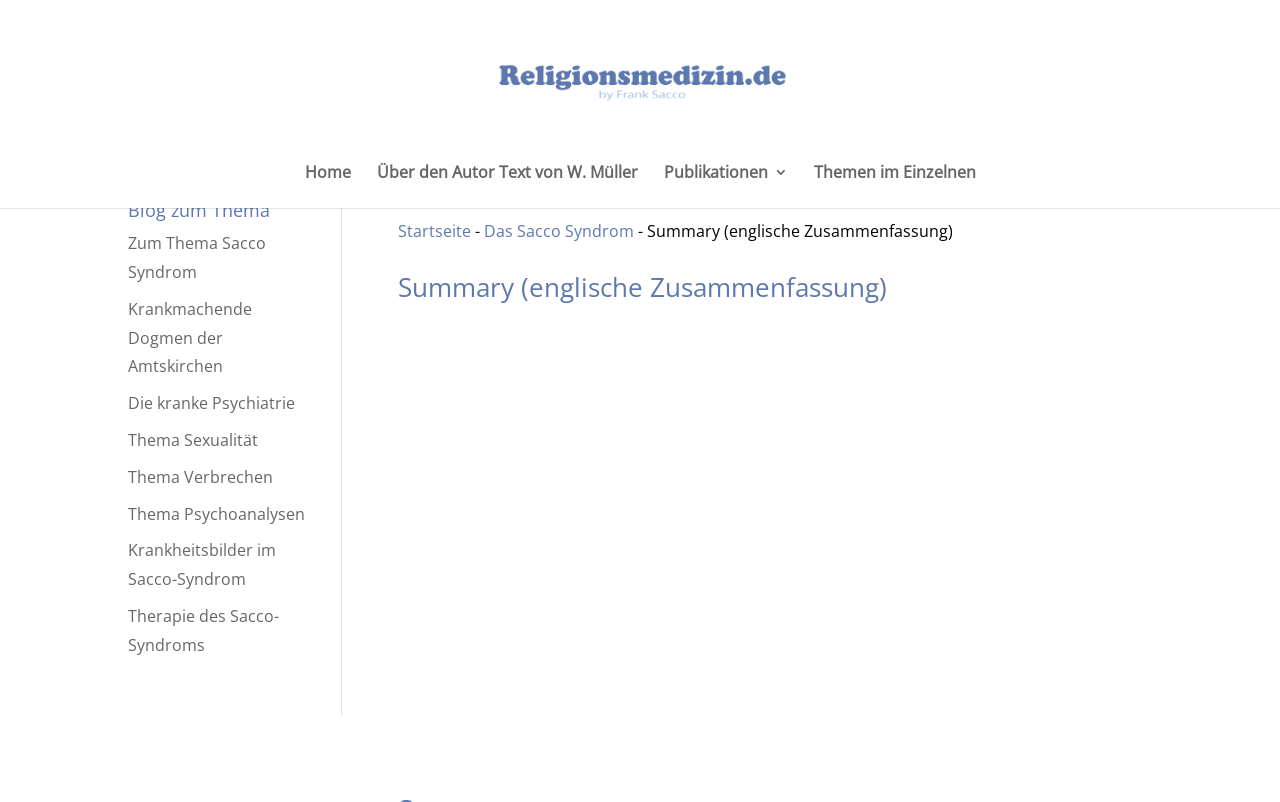Identify the bounding box for the described UI element: "Themen im Einzelnen".

[0.636, 0.206, 0.762, 0.259]